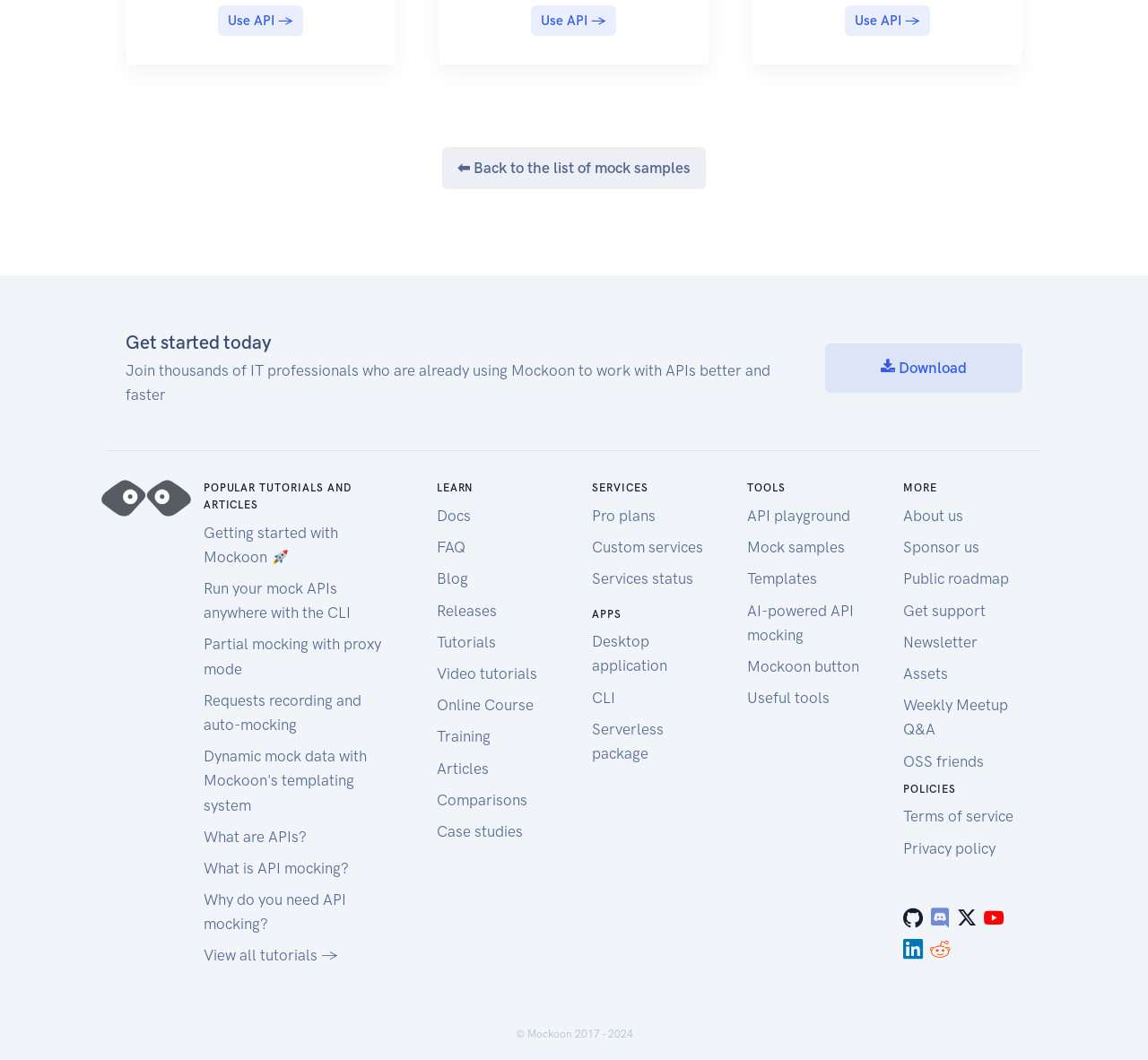Please determine the bounding box coordinates of the section I need to click to accomplish this instruction: "Read the article 'Getting started with Mockoon 🚀'".

[0.177, 0.494, 0.294, 0.534]